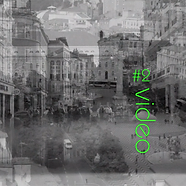Provide a one-word or one-phrase answer to the question:
What is the dominant color of the background?

Monochromatic